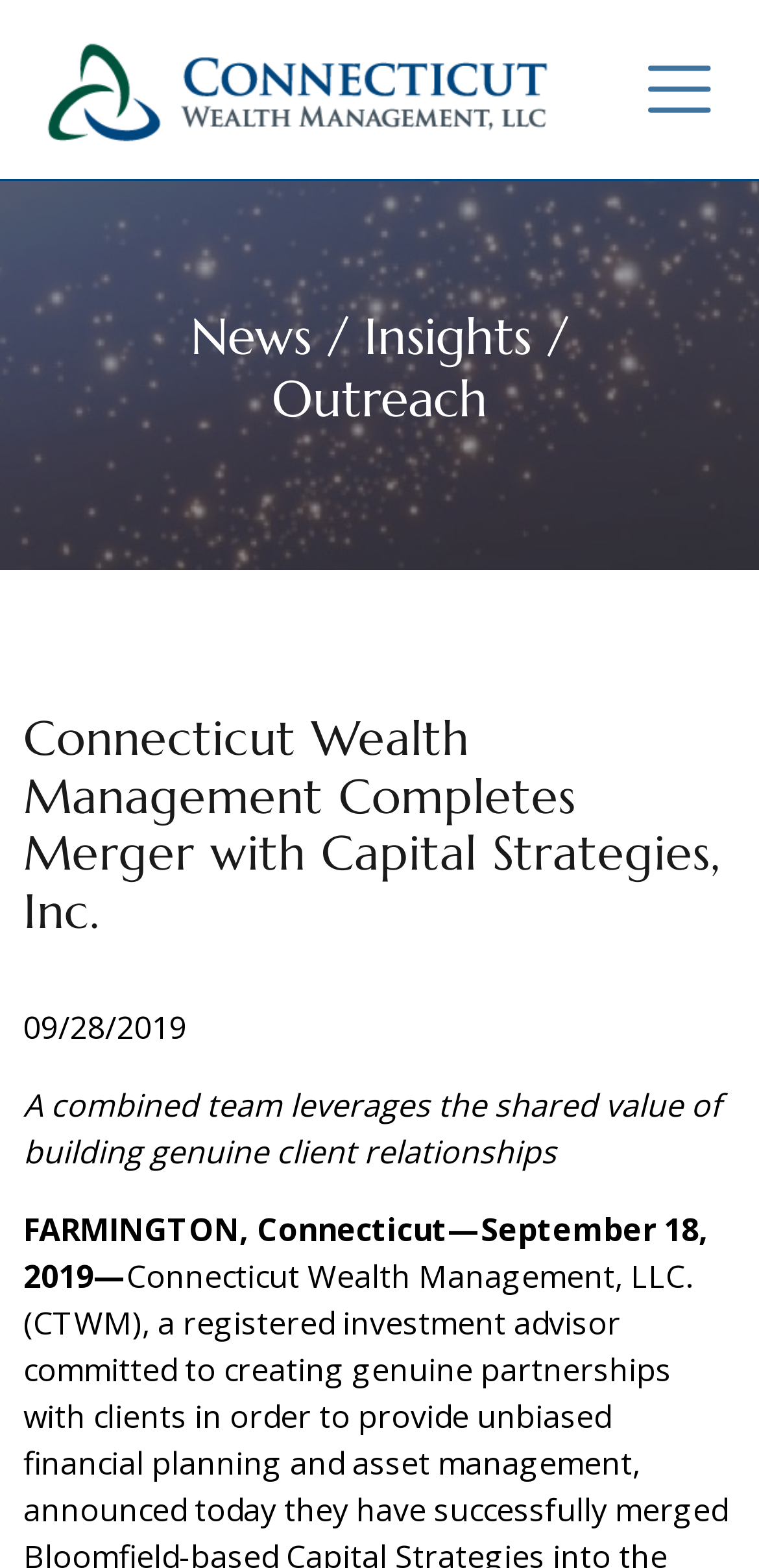Based on the element description "aria-label="Toggle navigation"", predict the bounding box coordinates of the UI element.

[0.809, 0.026, 0.979, 0.089]